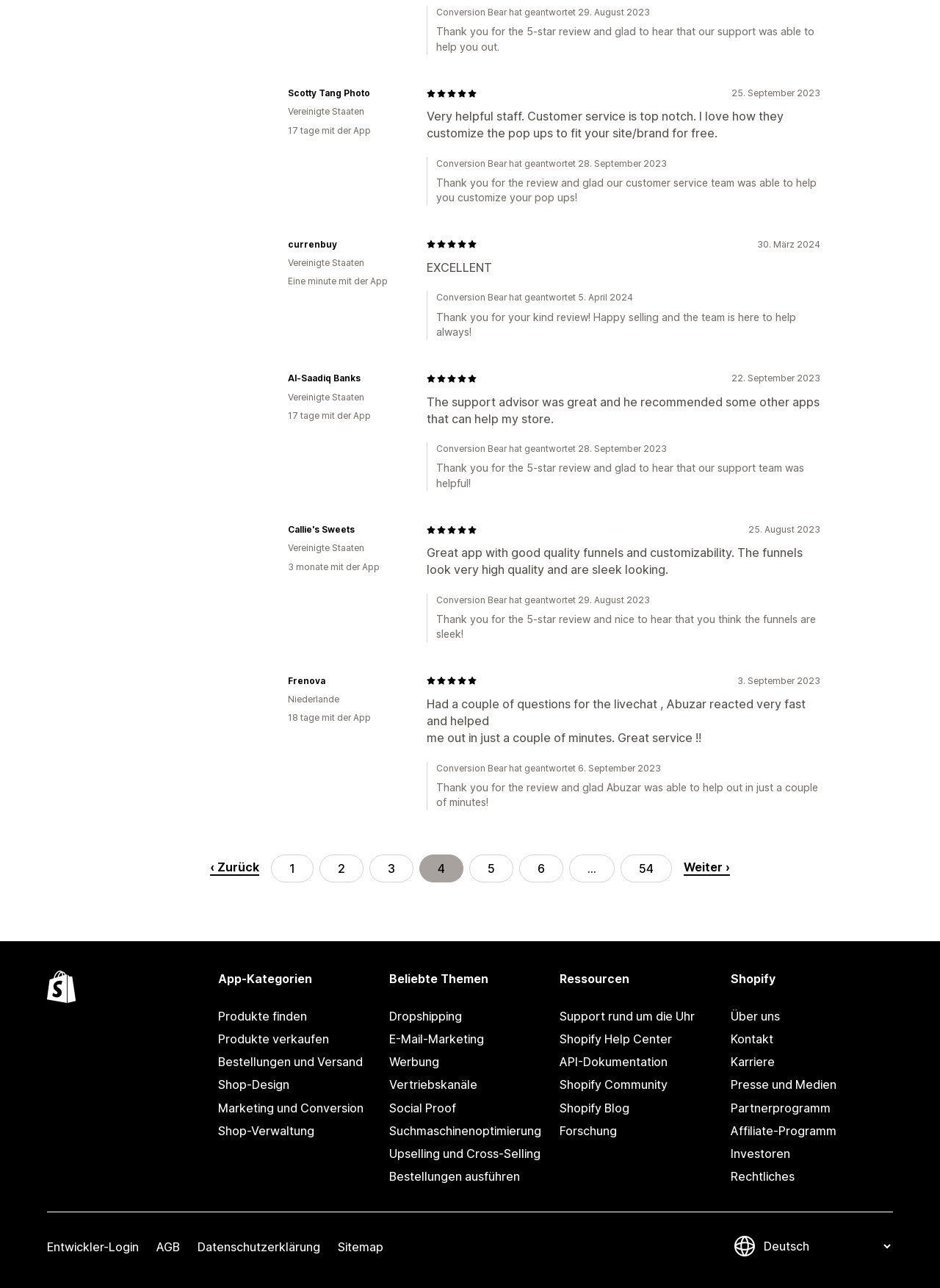Please find the bounding box coordinates (top-left x, top-left y, bottom-right x, bottom-right y) in the screenshot for the UI element described as follows: Presse und Medien

[0.777, 0.834, 0.95, 0.851]